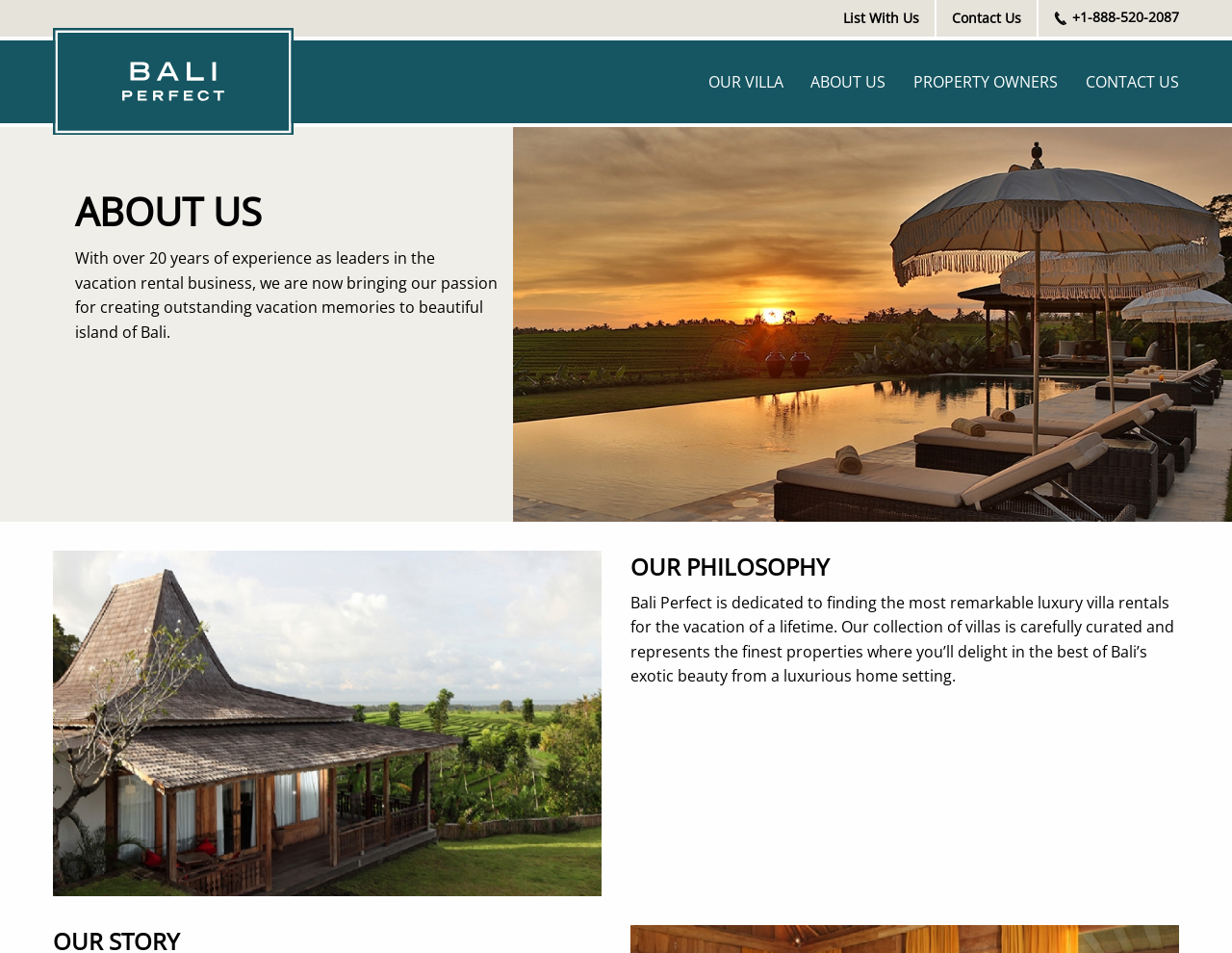Please answer the following question using a single word or phrase: 
How can users contact Bali Perfect?

Phone or link